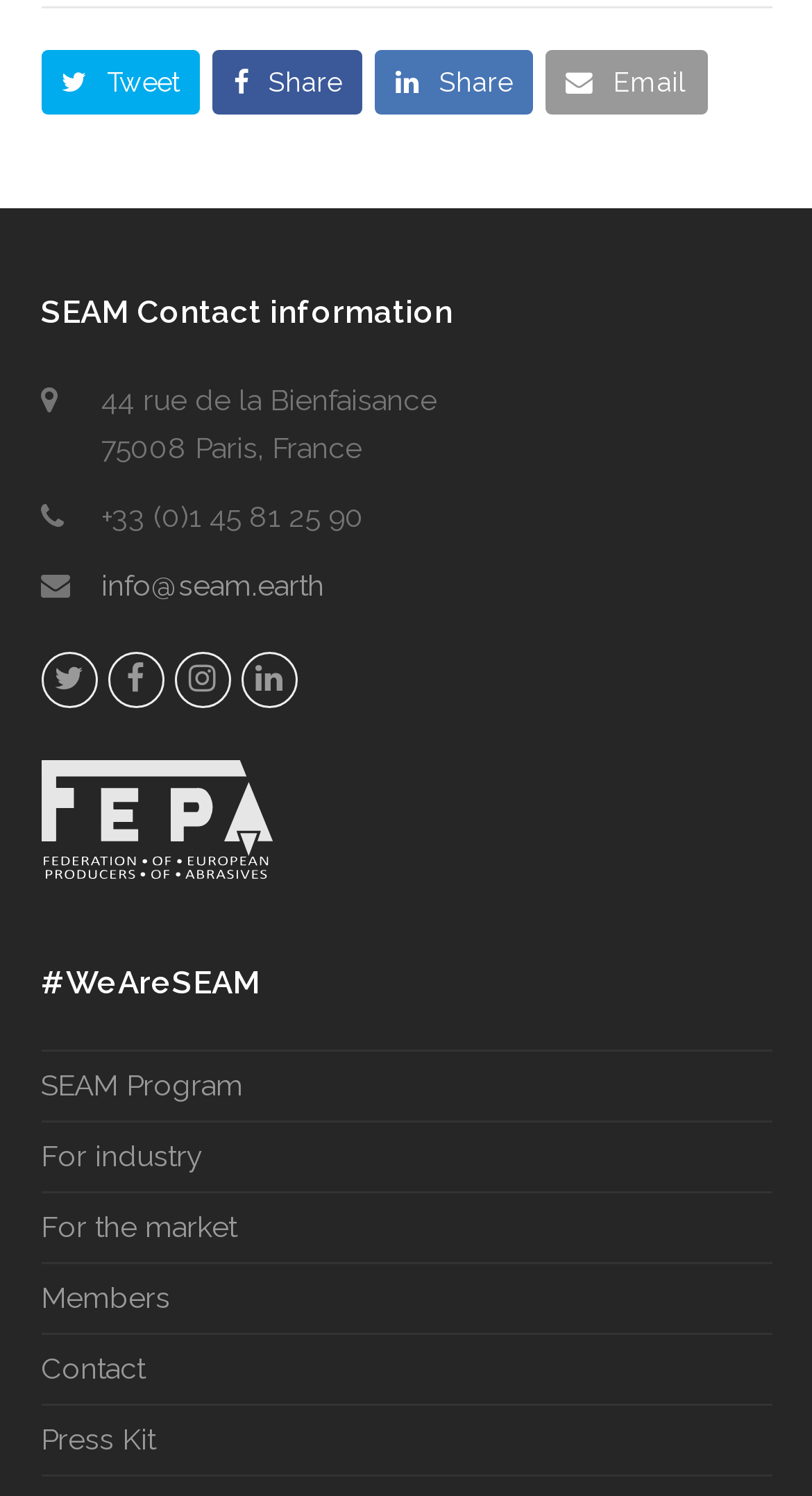Show the bounding box coordinates for the element that needs to be clicked to execute the following instruction: "Contact SEAM". Provide the coordinates in the form of four float numbers between 0 and 1, i.e., [left, top, right, bottom].

[0.05, 0.903, 0.178, 0.926]